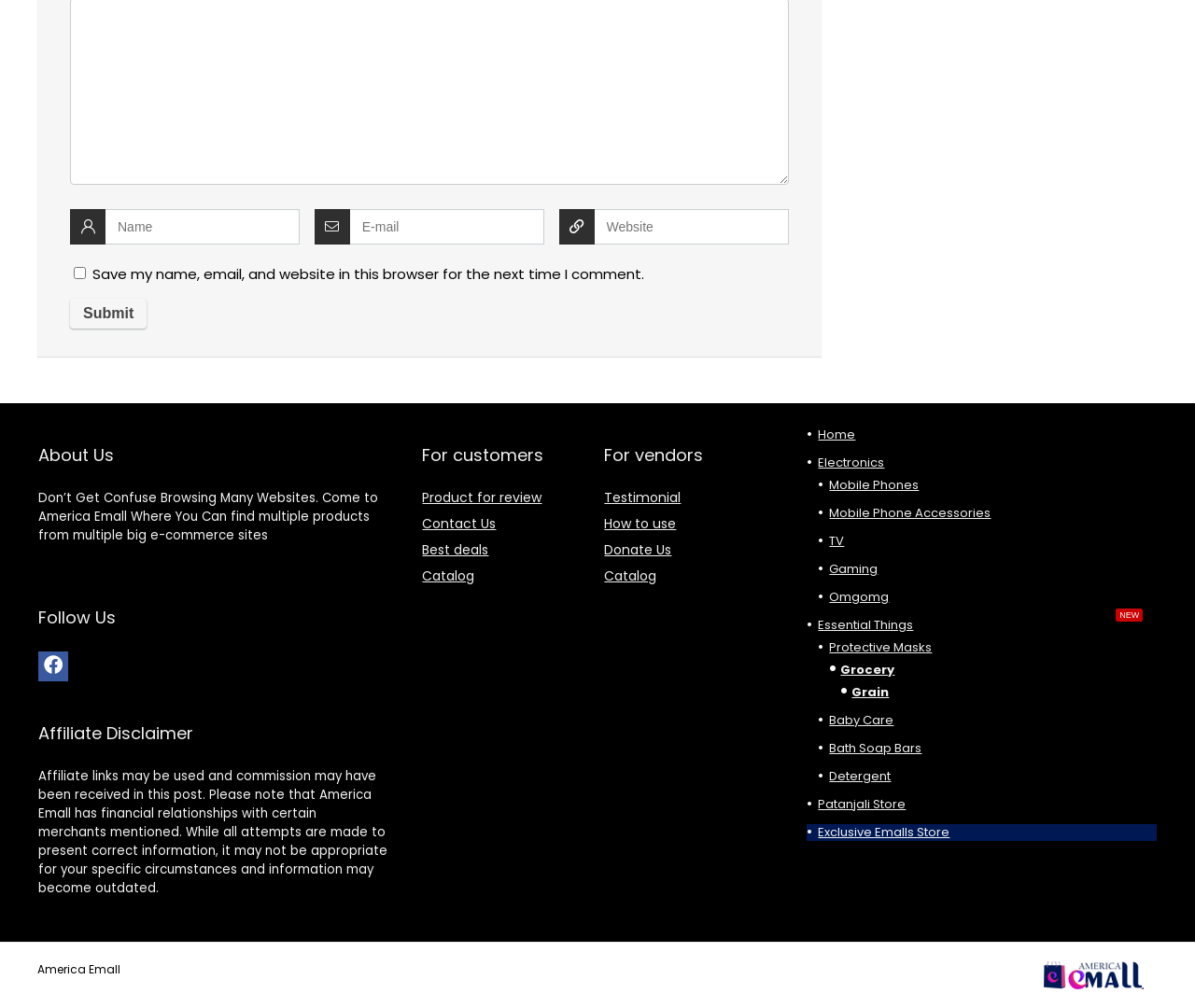Provide the bounding box coordinates of the area you need to click to execute the following instruction: "Go to the Product for review page".

[0.353, 0.485, 0.453, 0.503]